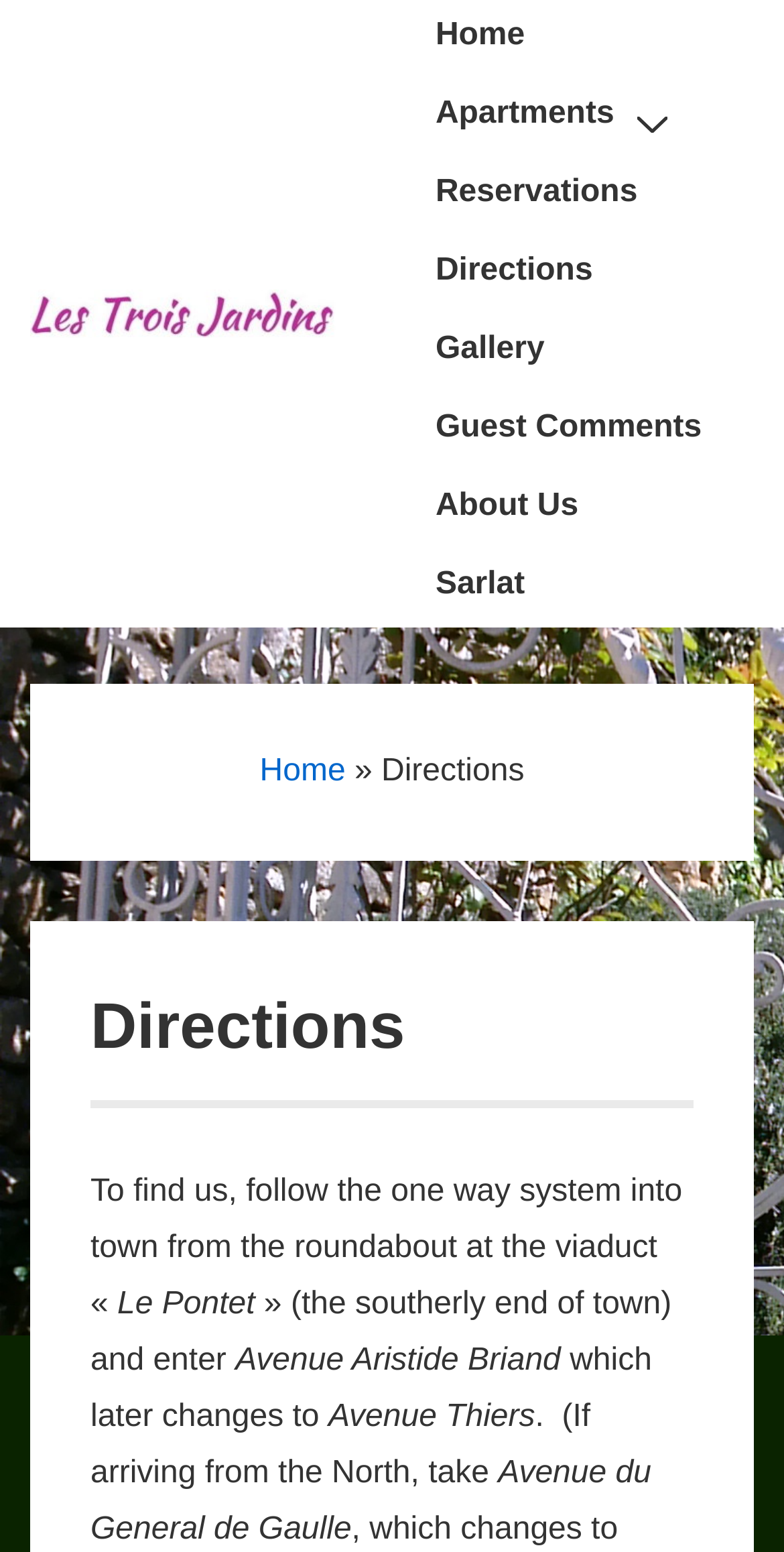What is the direction of town mentioned in the webpage?
Please provide a comprehensive answer based on the visual information in the image.

The direction of town mentioned in the webpage is the 'southerly end', which is stated in the StaticText element as the location of the roundabout at the viaduct 'Le Pontet'.